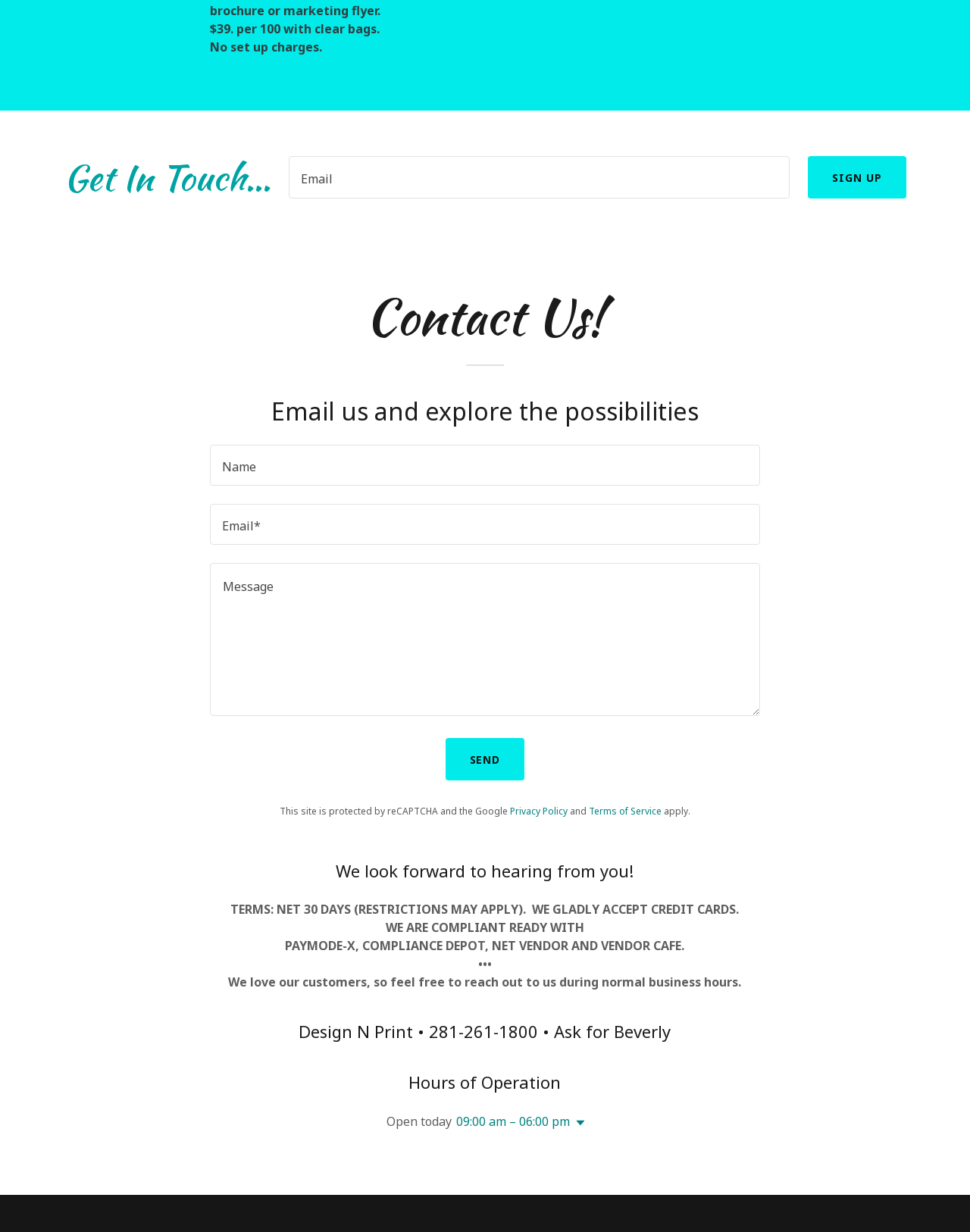Pinpoint the bounding box coordinates of the element that must be clicked to accomplish the following instruction: "Click the SEND button". The coordinates should be in the format of four float numbers between 0 and 1, i.e., [left, top, right, bottom].

[0.459, 0.599, 0.541, 0.634]